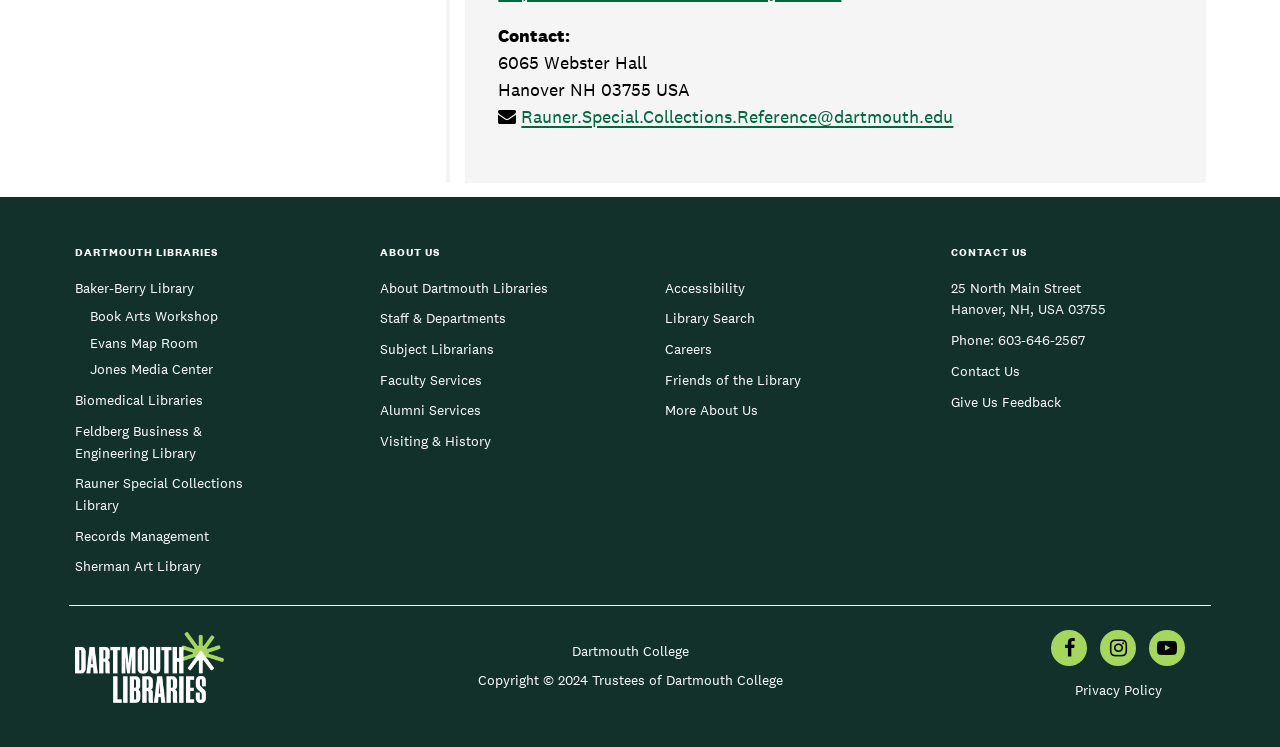Identify the bounding box coordinates for the element that needs to be clicked to fulfill this instruction: "Click the 'Baker-Berry Library' link". Provide the coordinates in the format of four float numbers between 0 and 1: [left, top, right, bottom].

[0.059, 0.37, 0.152, 0.401]